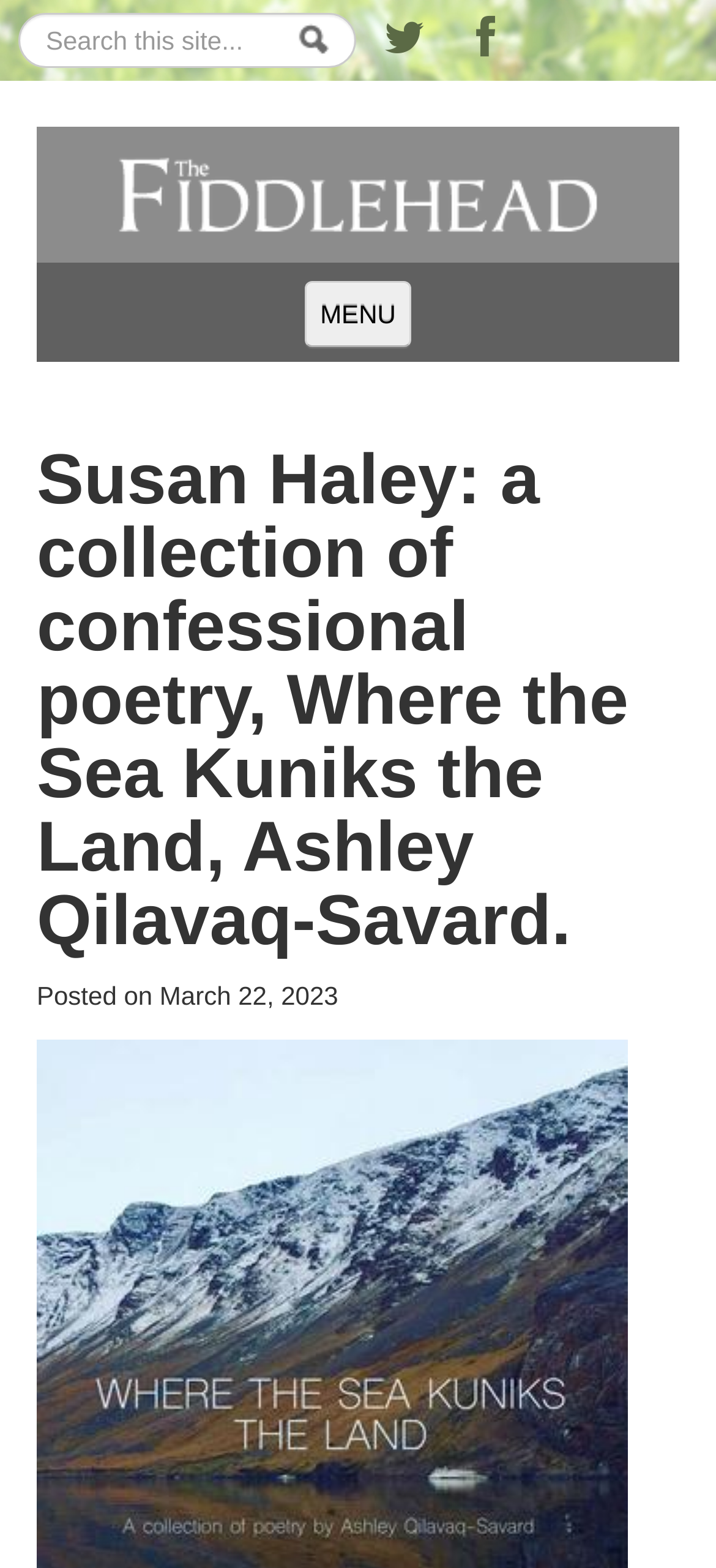Show the bounding box coordinates for the HTML element as described: "Menu".

[0.427, 0.178, 0.573, 0.22]